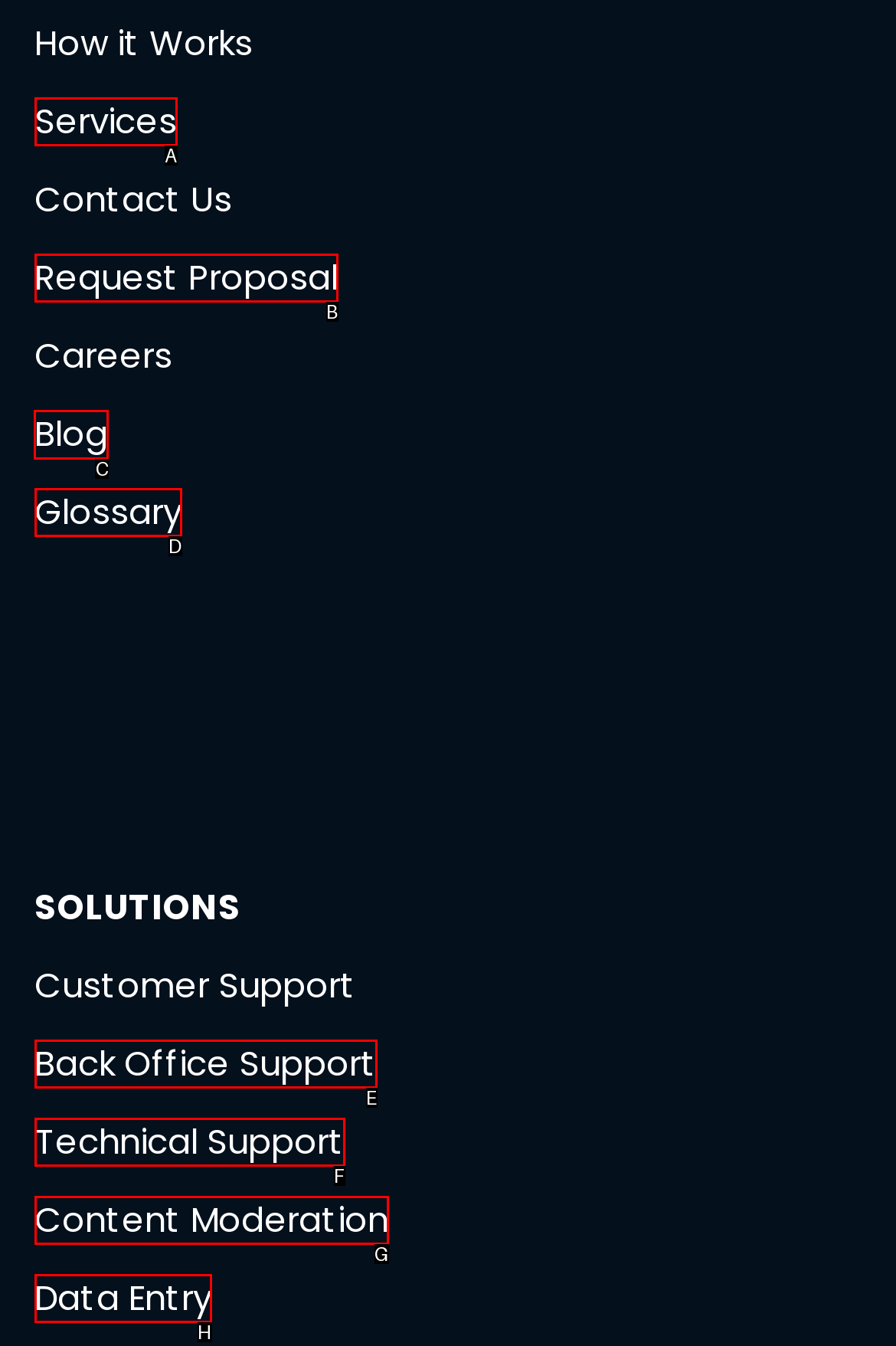Determine the letter of the element you should click to carry out the task: read the blog
Answer with the letter from the given choices.

C